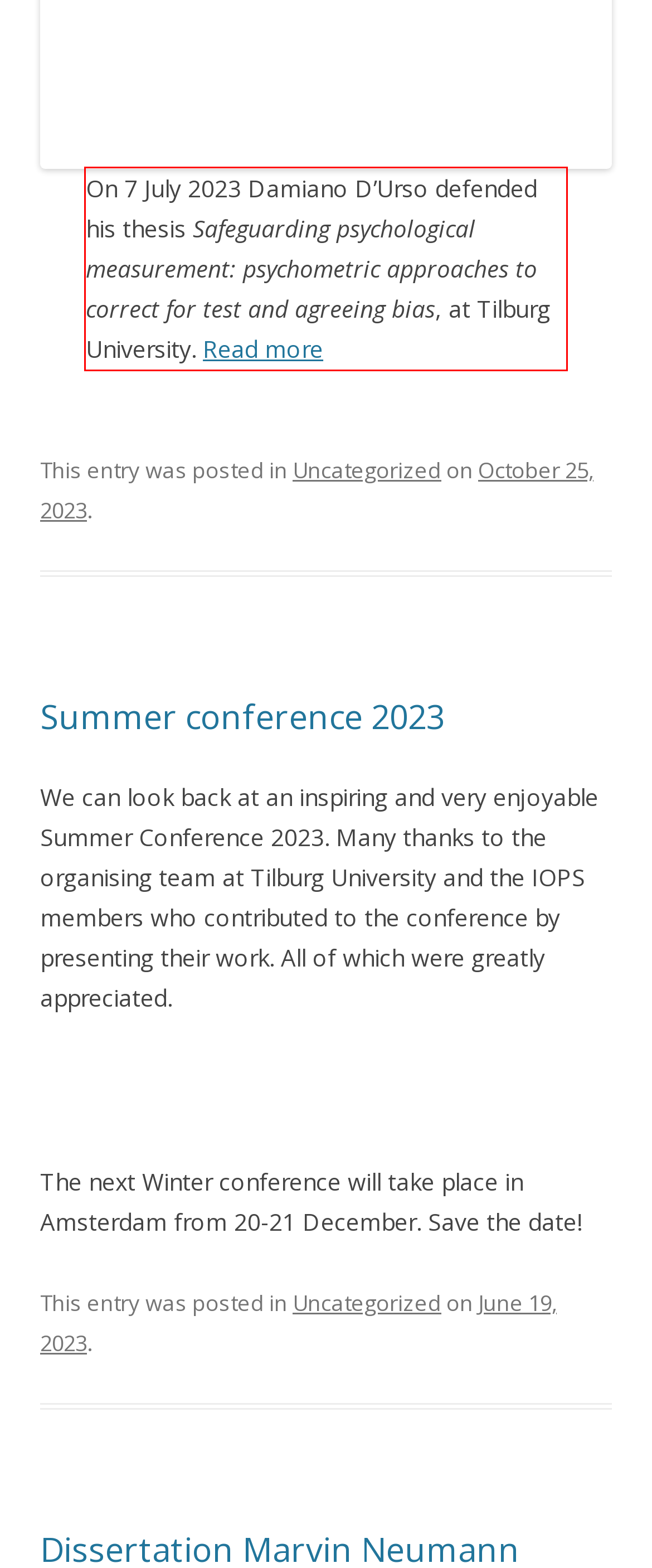There is a screenshot of a webpage with a red bounding box around a UI element. Please use OCR to extract the text within the red bounding box.

On 7 July 2023 Damiano D’Urso defended his thesis Safeguarding psychological measurement: psychometric approaches to correct for test and agreeing bias, at Tilburg University. Read more